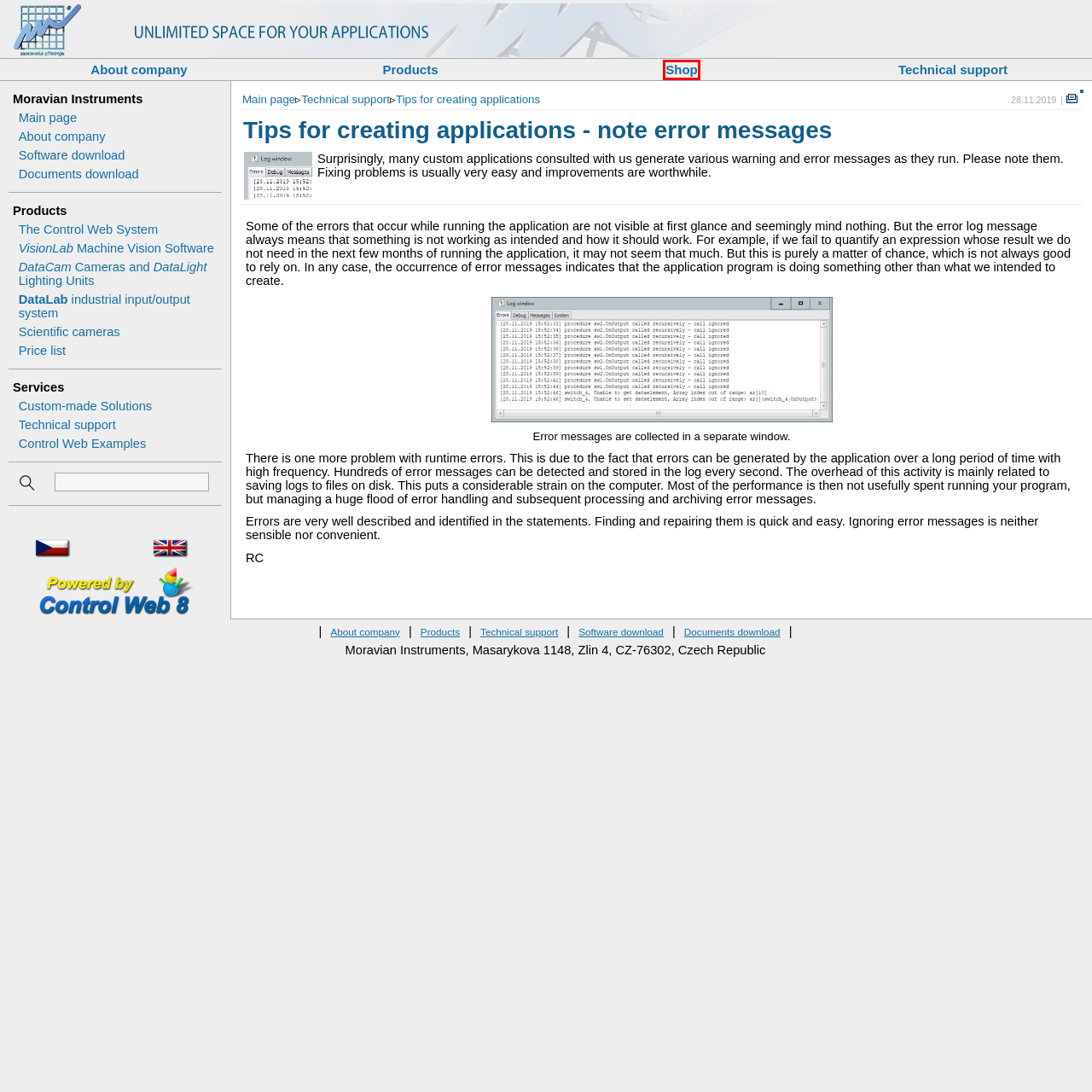A screenshot of a webpage is given, marked with a red bounding box around a UI element. Please select the most appropriate webpage description that fits the new page after clicking the highlighted element. Here are the candidates:
A. Control Web 2000 bude v japonské jazykové verzi
B. Potřebujete zjistit umístění souboru?
C. Control Web - Ukázkové aplikace
D. CW6-2: Control Web 6  pro pokročilé
E. Obchod
F. Co je přesně funkcí ovladače?
G. Ceník
H. Control Web

E